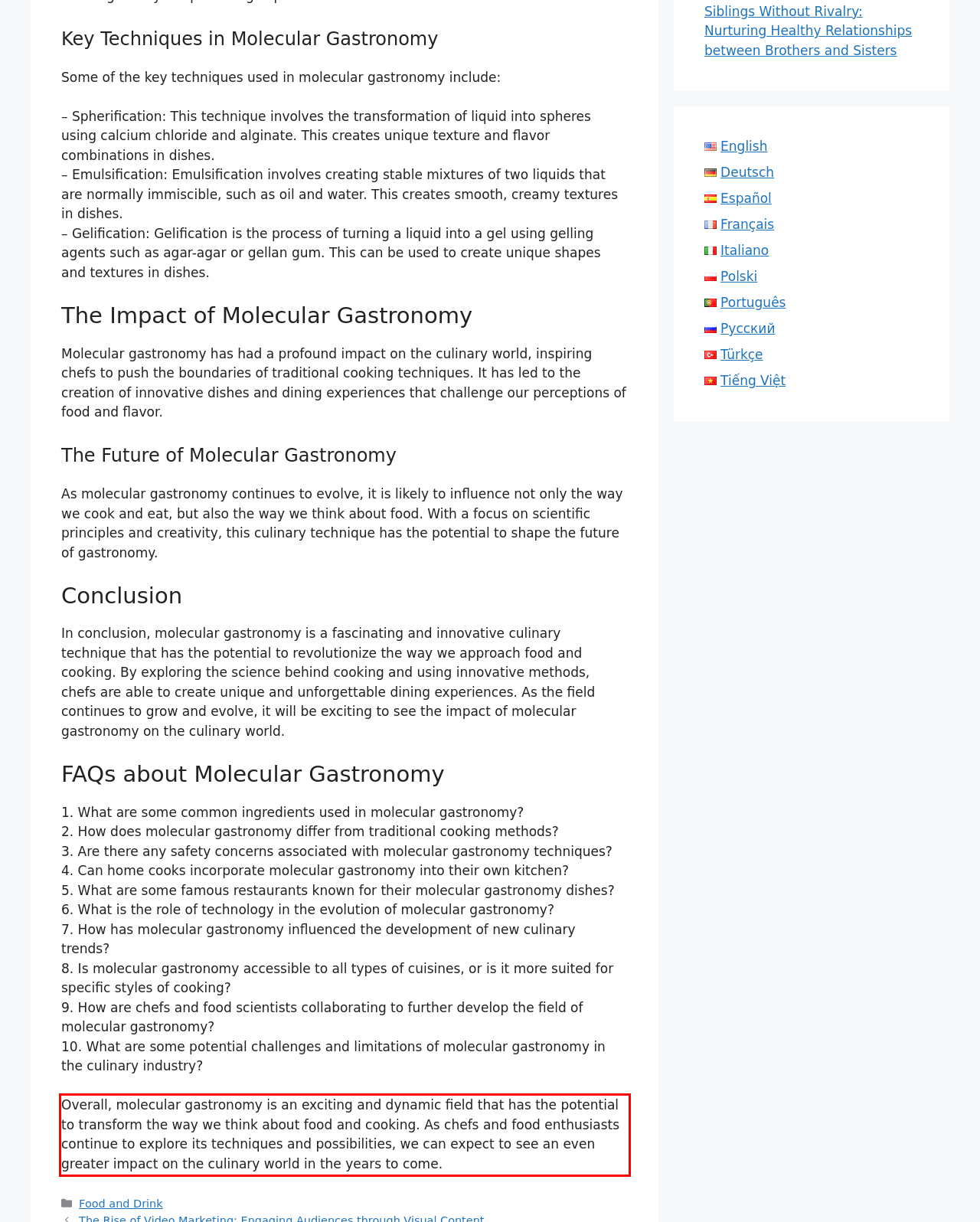You have a screenshot of a webpage with a UI element highlighted by a red bounding box. Use OCR to obtain the text within this highlighted area.

Overall, molecular gastronomy is an exciting and dynamic field that has the potential to transform the way we think about food and cooking. As chefs and food enthusiasts continue to explore its techniques and possibilities, we can expect to see an even greater impact on the culinary world in the years to come.